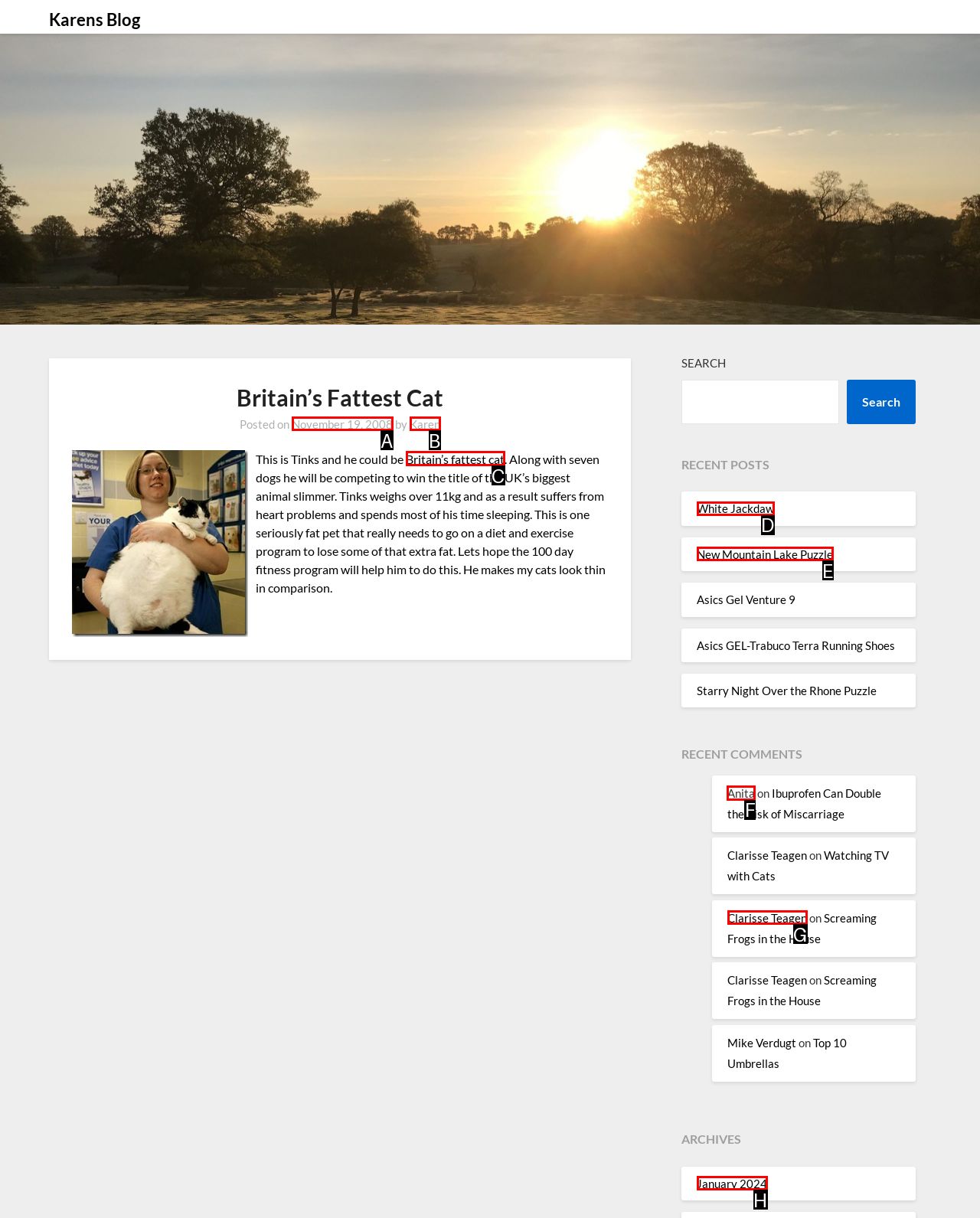To achieve the task: Check the recent comment by Anita, indicate the letter of the correct choice from the provided options.

F